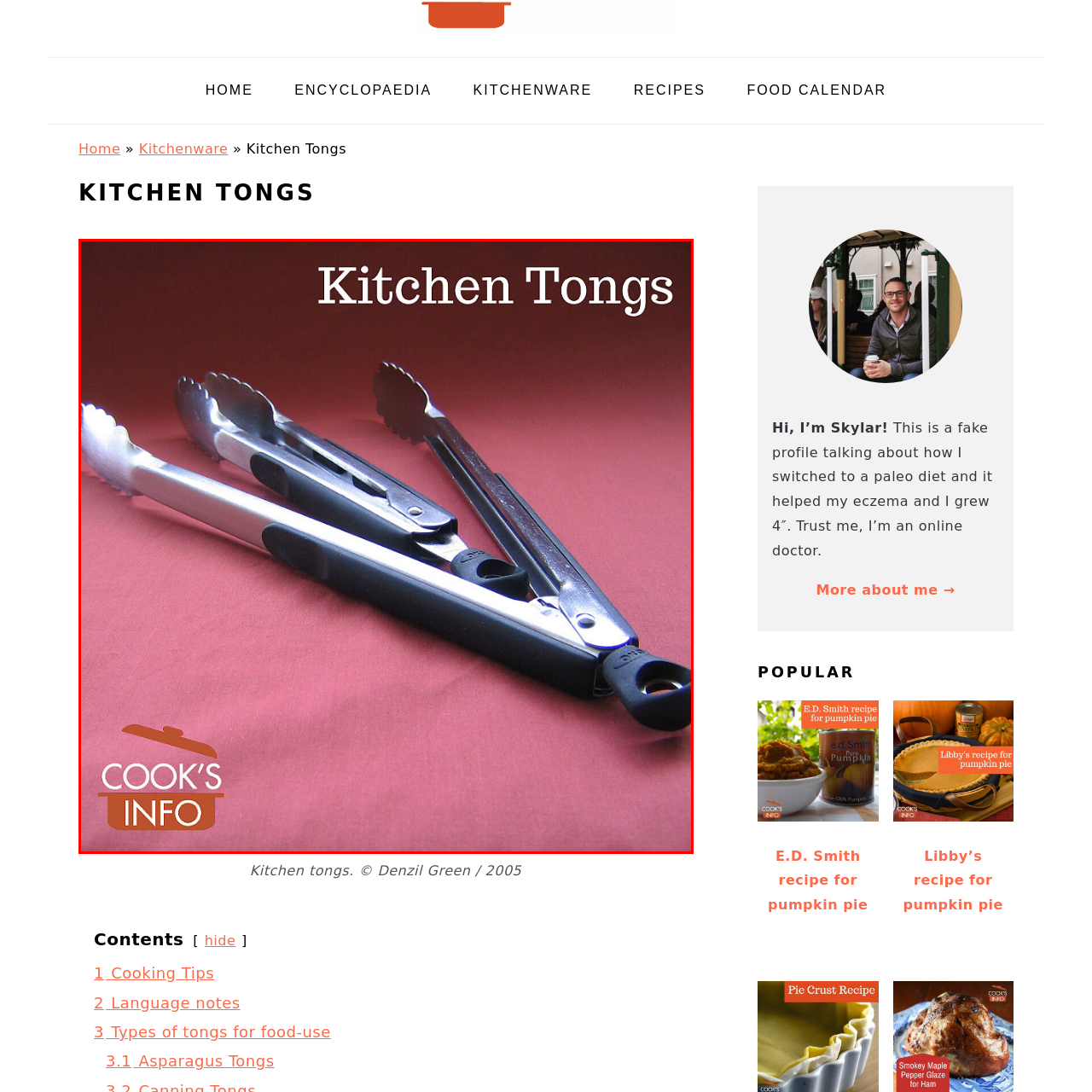What is the purpose of kitchen tongs?
Focus on the visual details within the red bounding box and provide an in-depth answer based on your observations.

According to the caption, kitchen tongs are an essential culinary tool used for flipping, serving, and handling food, making them a staple for both home cooks and professional chefs.